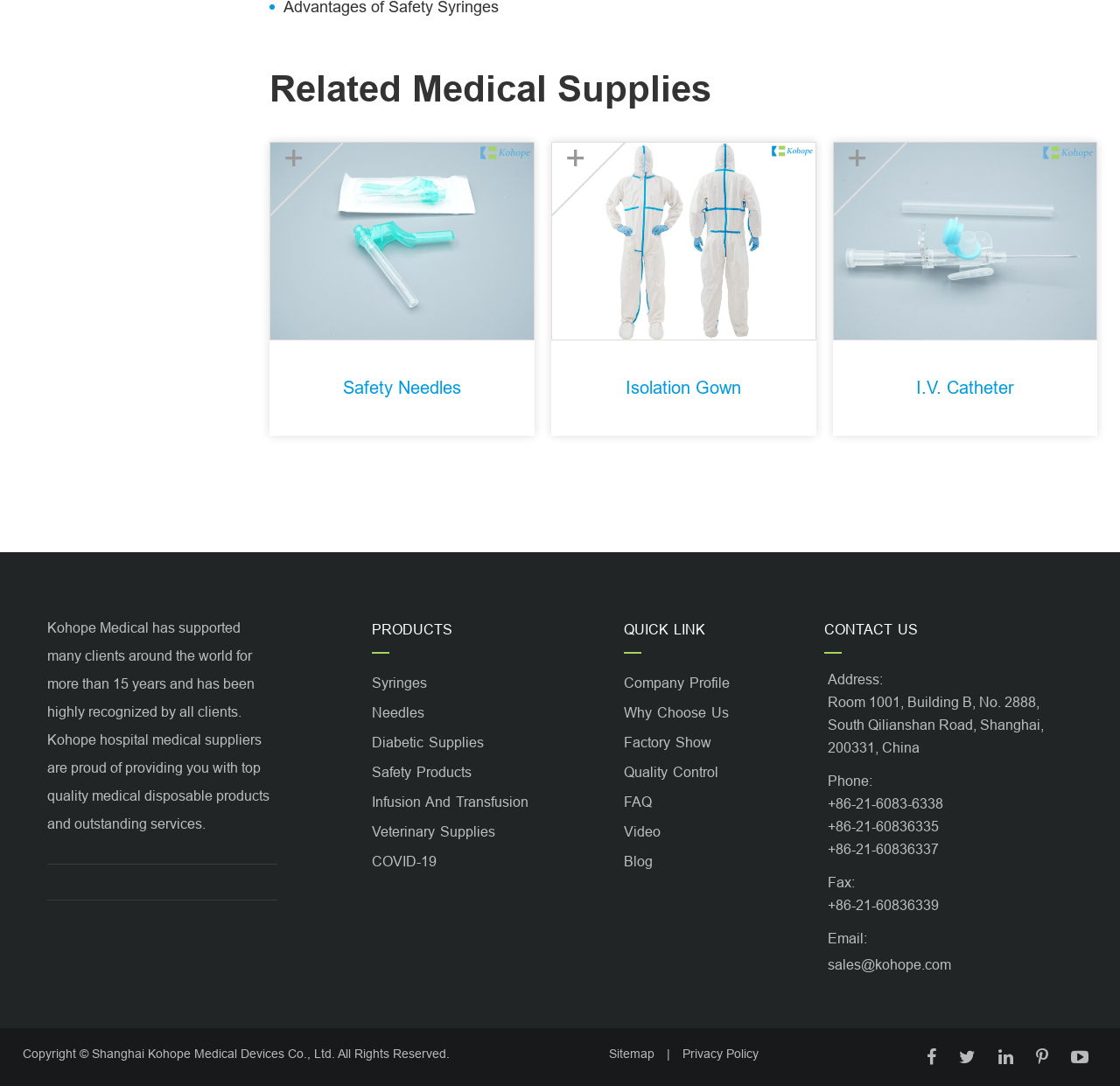Specify the bounding box coordinates of the area to click in order to follow the given instruction: "Click on Safety Needles+."

[0.241, 0.13, 0.477, 0.314]